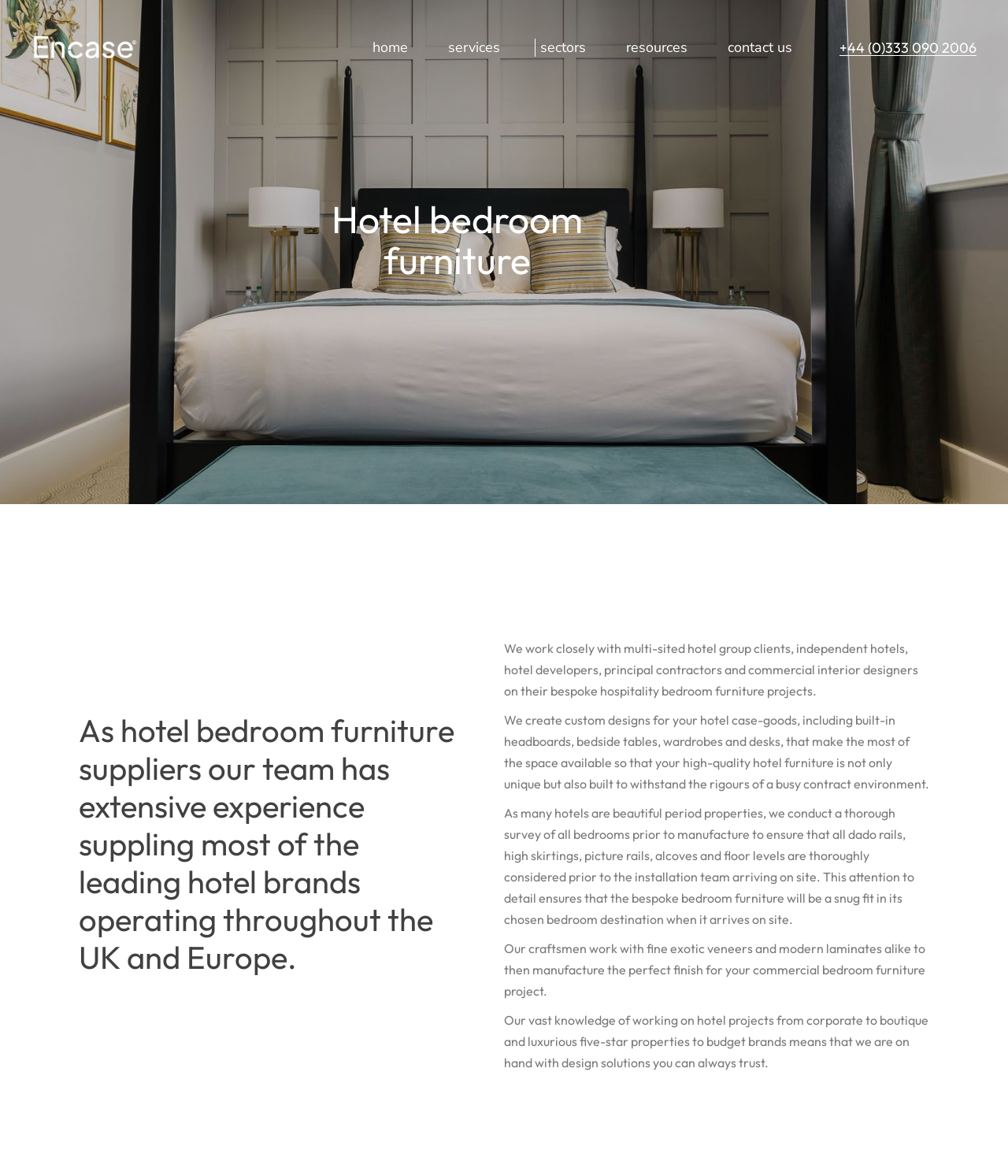Locate the bounding box coordinates of the element that should be clicked to fulfill the instruction: "Click the '+44 (0)333 090 2006' phone number".

[0.833, 0.032, 0.969, 0.048]